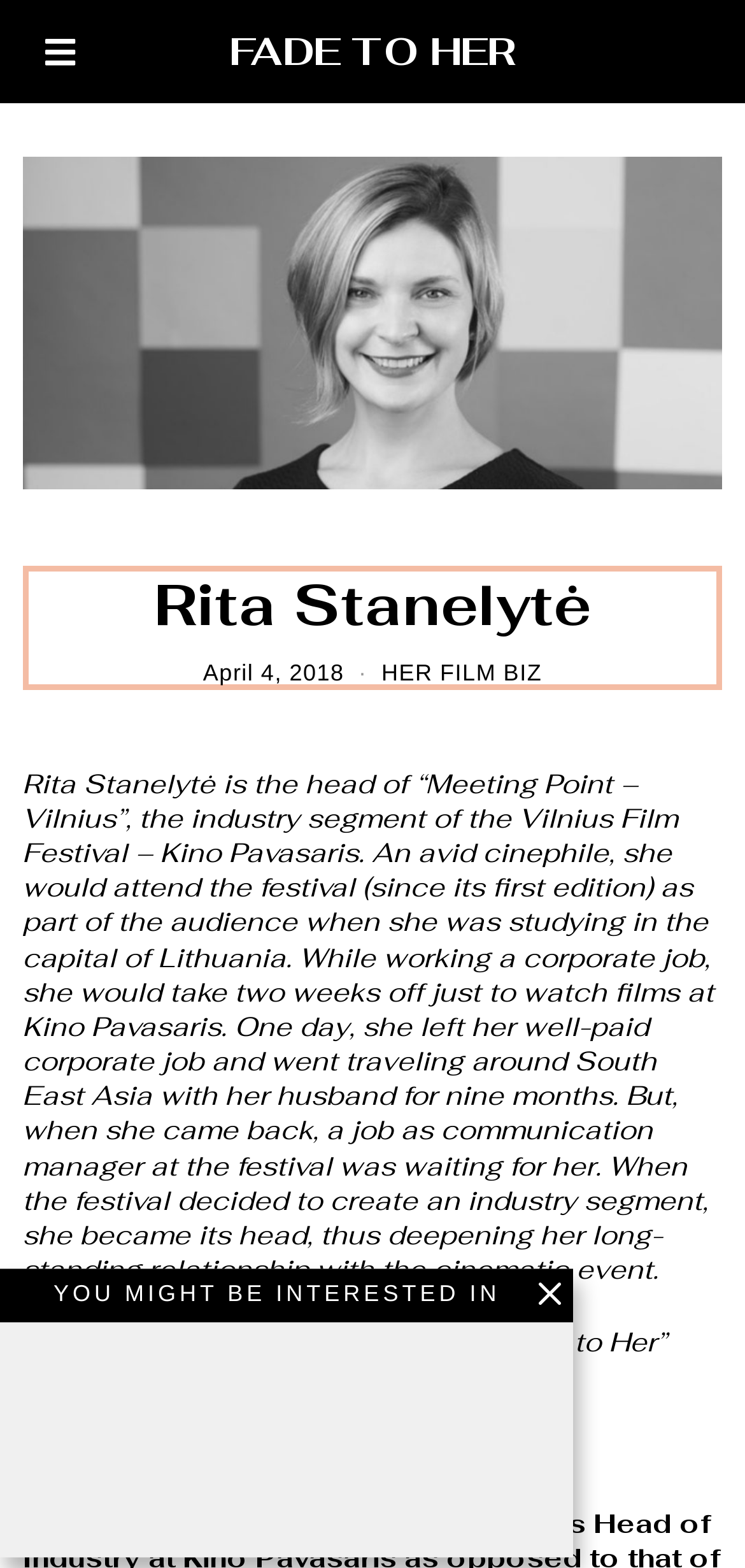Give a one-word or one-phrase response to the question:
What is the date mentioned in the article?

April 4, 2018